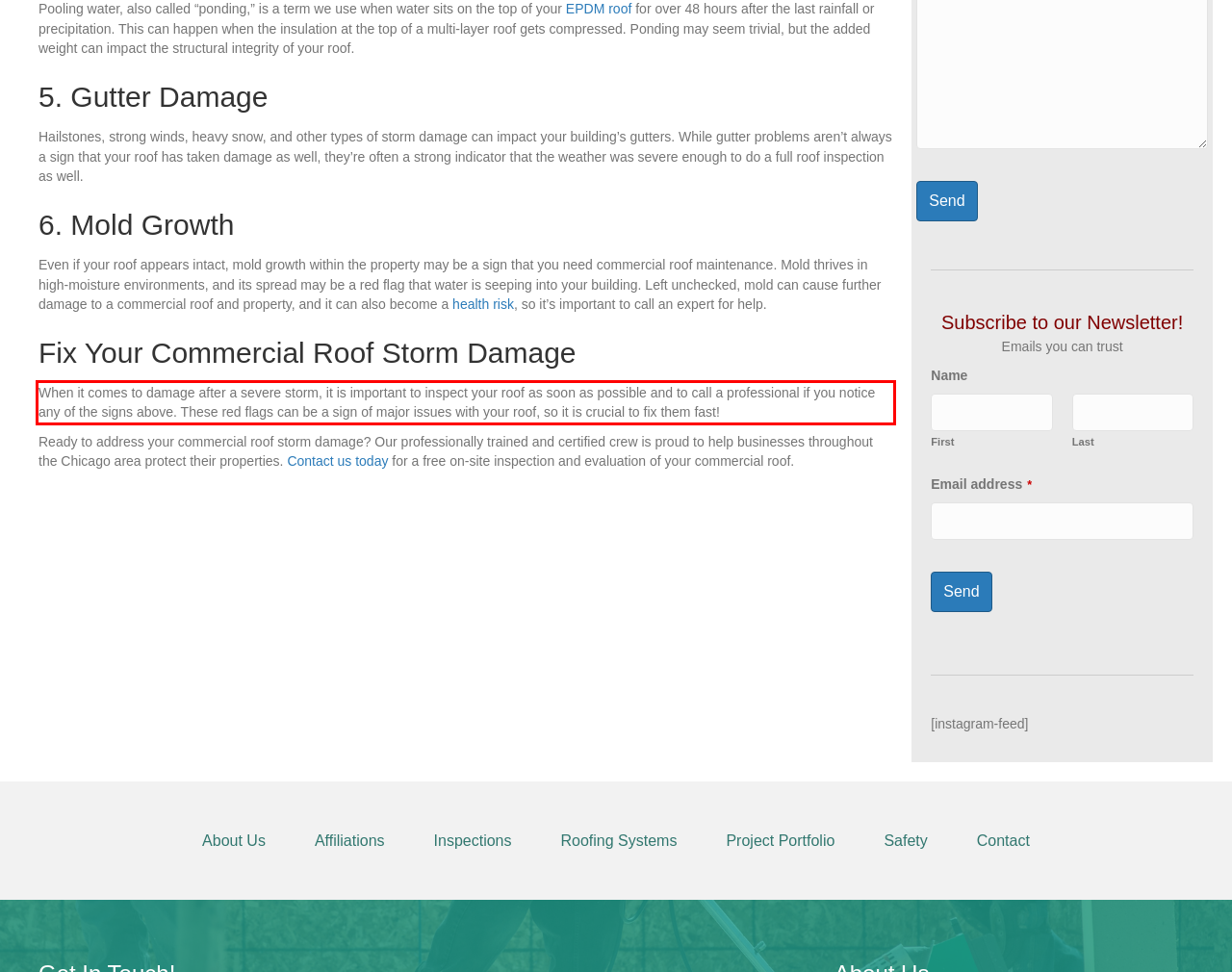Review the webpage screenshot provided, and perform OCR to extract the text from the red bounding box.

When it comes to damage after a severe storm, it is important to inspect your roof as soon as possible and to call a professional if you notice any of the signs above. These red flags can be a sign of major issues with your roof, so it is crucial to fix them fast!